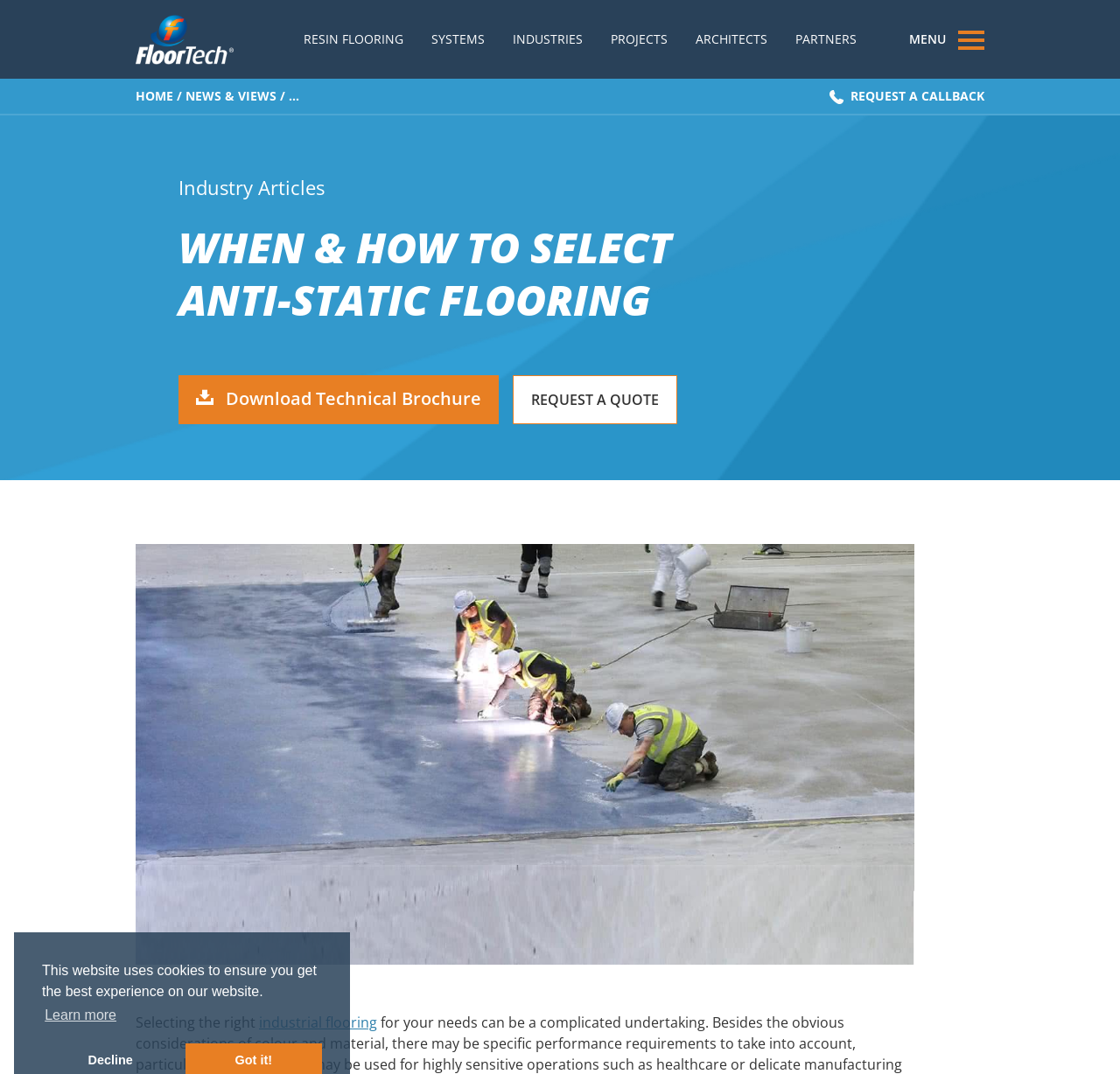What is the image on the webpage about?
Please interpret the details in the image and answer the question thoroughly.

The image on the webpage is about the installation of anti-static flooring, which is likely used to illustrate the process or the result of installing such flooring.